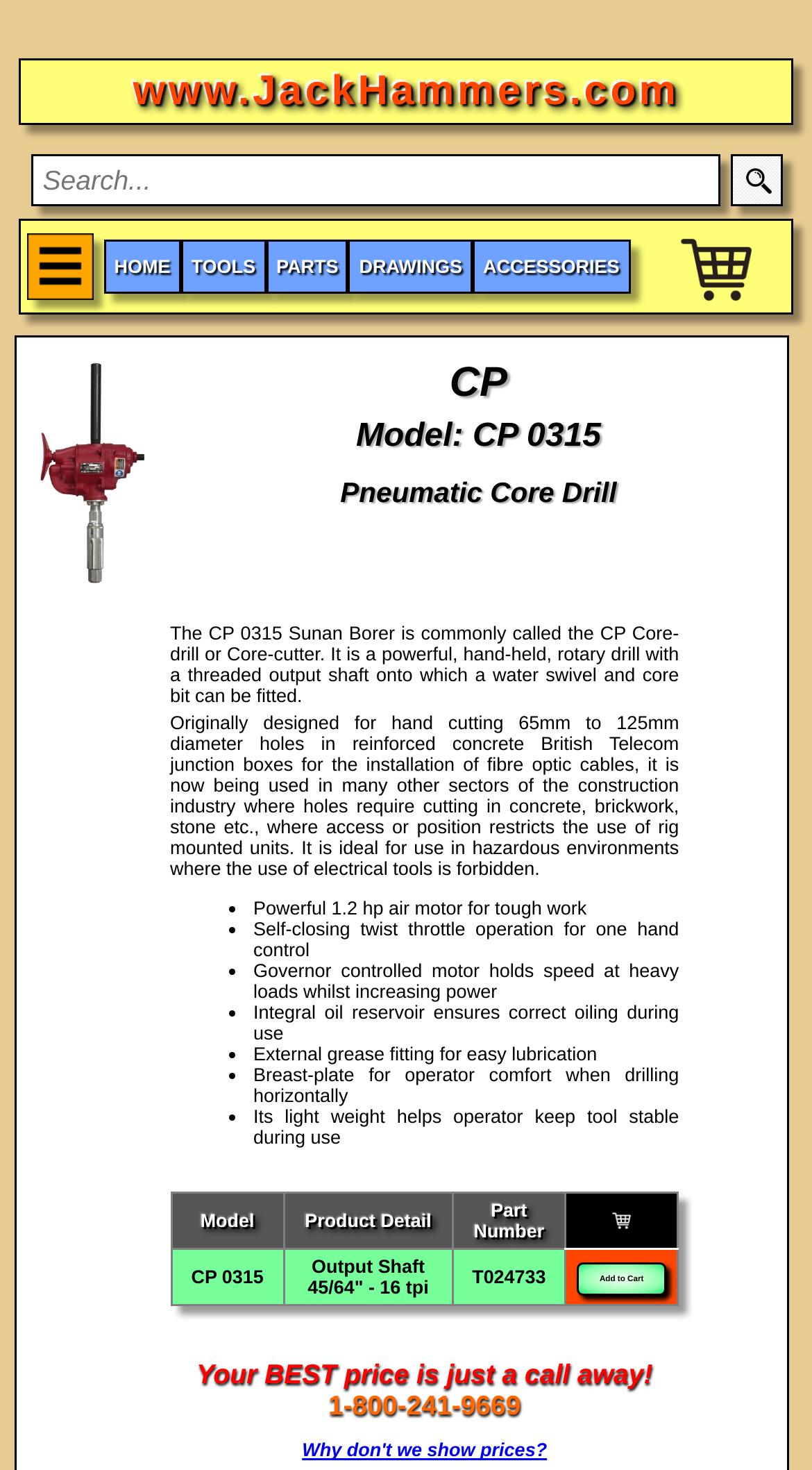Using the webpage screenshot, find the UI element described by Add to Cart. Provide the bounding box coordinates in the format (top-left x, top-left y, bottom-right x, bottom-right y), ensuring all values are floating point numbers between 0 and 1.

[0.711, 0.859, 0.82, 0.881]